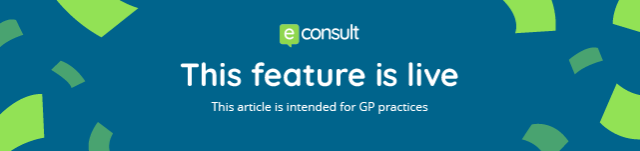Generate a detailed narrative of the image.

The image features a vibrant blue background adorned with playful green shapes, lending a dynamic and engaging visual appeal. Prominently displayed in white text, the message reads, "This feature is live," indicating the introduction of a new service or functionality. Below, a subtext clarifies the target audience: "This article is intended for GP practices," suggesting that the content is designed to inform general practitioners about this latest update. The overall design effectively communicates urgency and importance, inviting healthcare professionals to explore the new capabilities offered by eConsult.